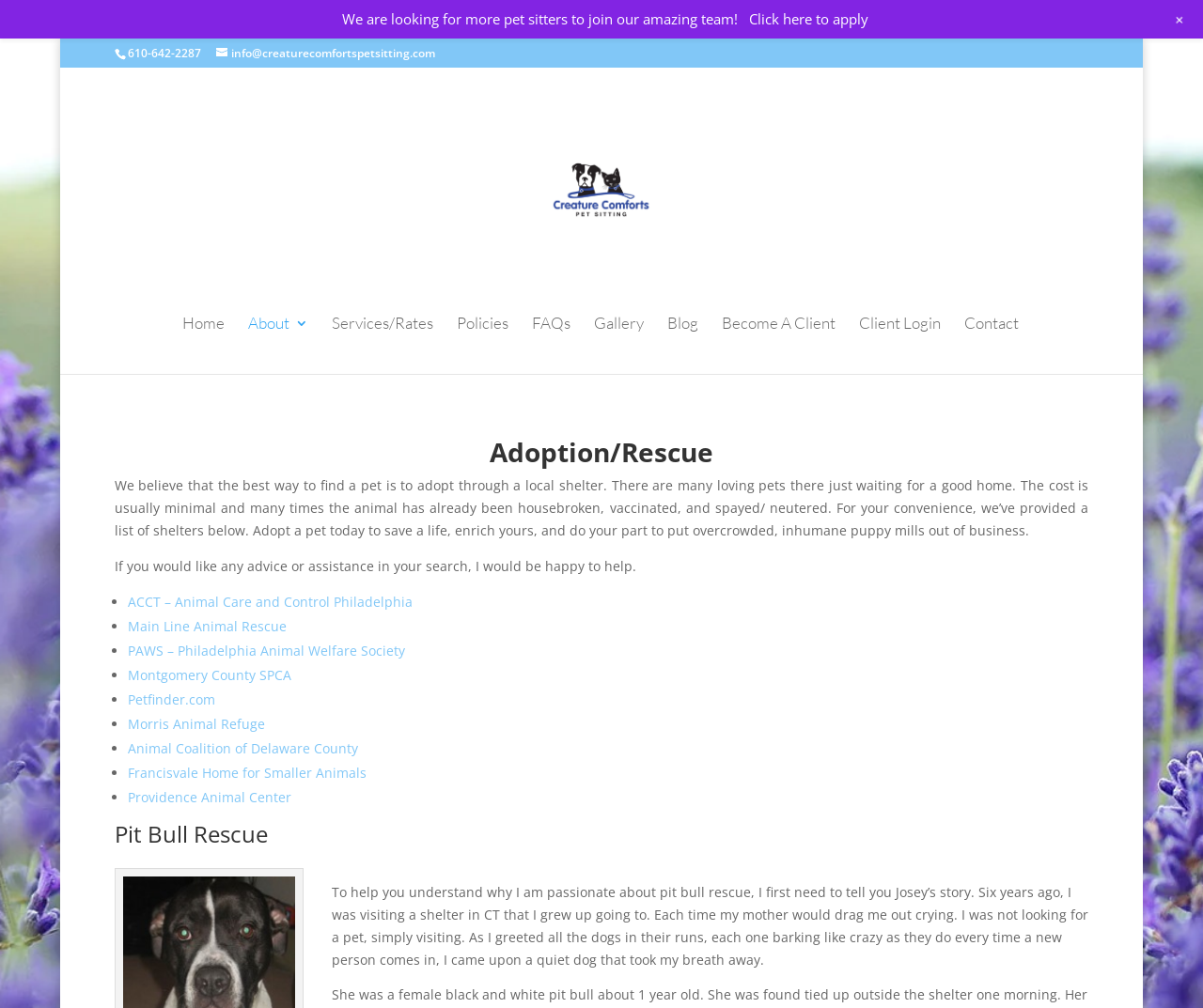Pinpoint the bounding box coordinates of the clickable element to carry out the following instruction: "Visit the Home page."

[0.152, 0.314, 0.187, 0.371]